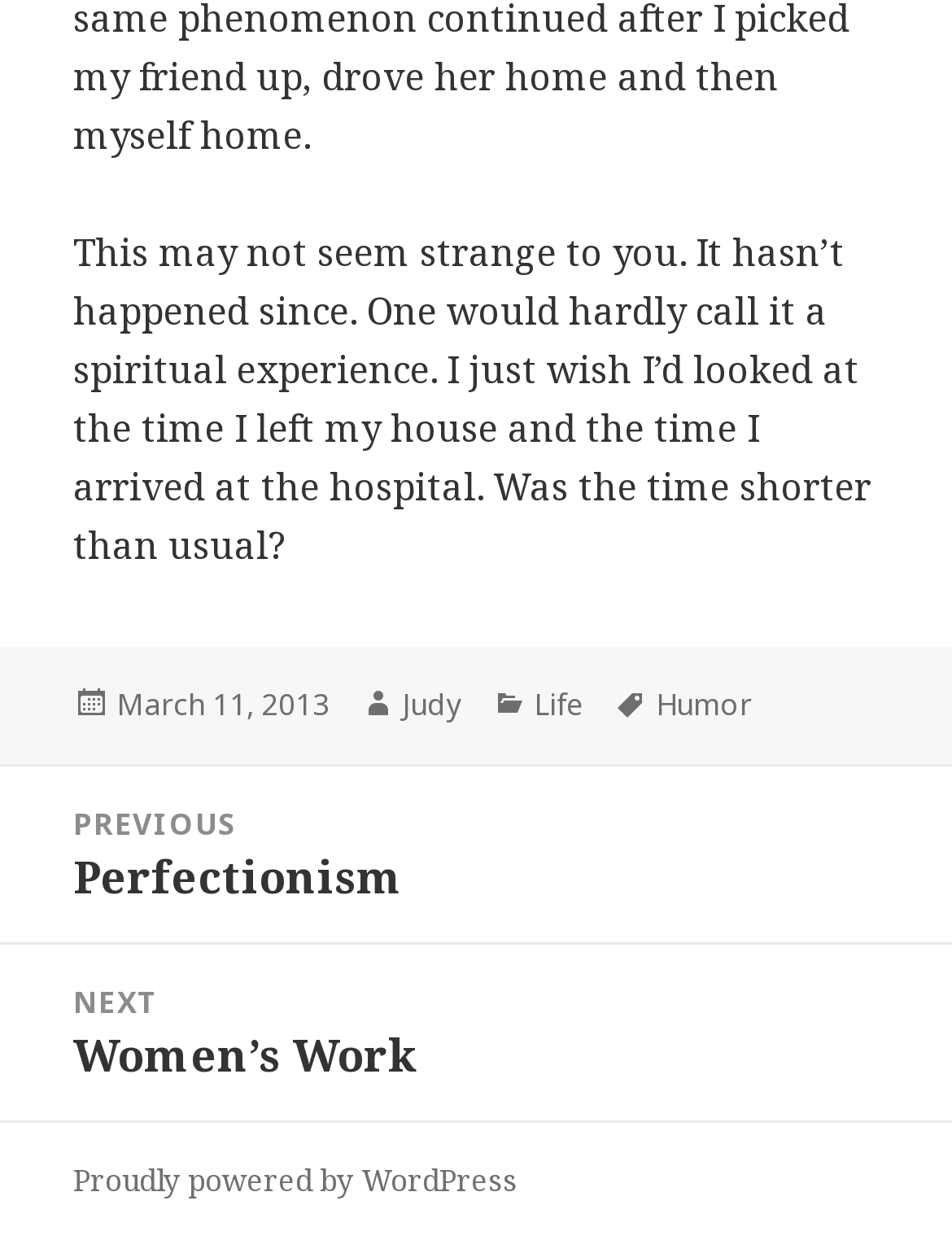Please provide a comprehensive answer to the question based on the screenshot: What is the date of the post?

I found the date of the post by looking at the footer section of the webpage, where it says 'Posted on' followed by a link with the date 'March 11, 2013'.